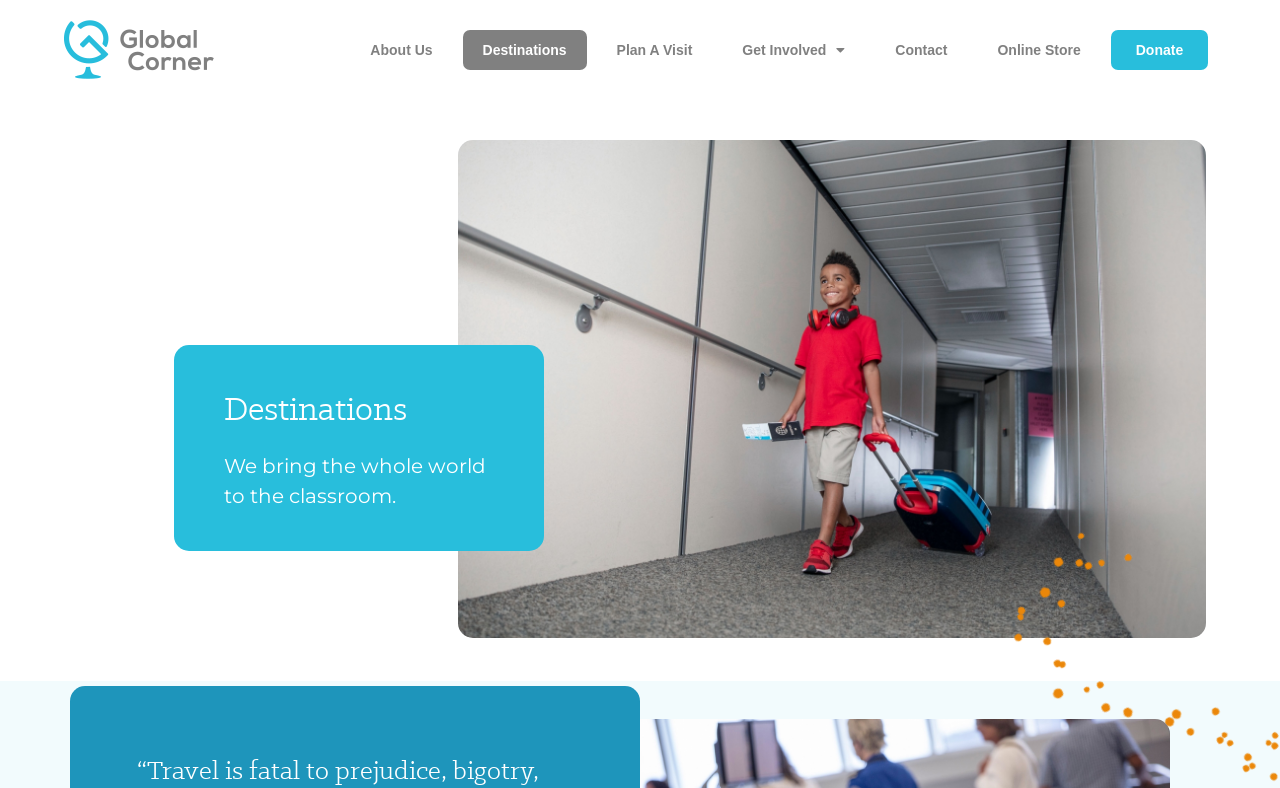From the given element description: "Contact", find the bounding box for the UI element. Provide the coordinates as four float numbers between 0 and 1, in the order [left, top, right, bottom].

[0.684, 0.037, 0.756, 0.088]